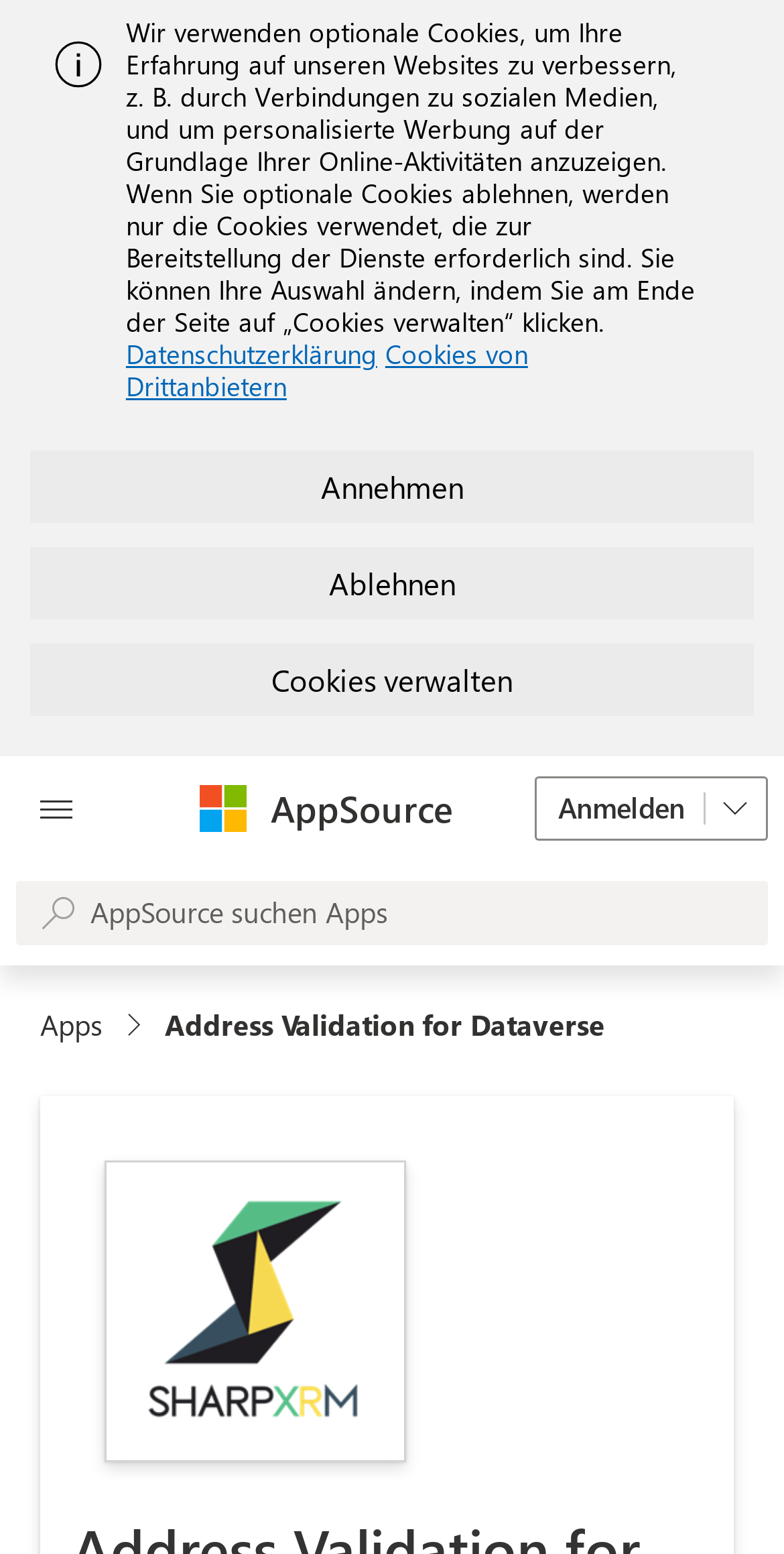Reply to the question below using a single word or brief phrase:
What is the image below the breadcrumbs navigation?

Address Validation image